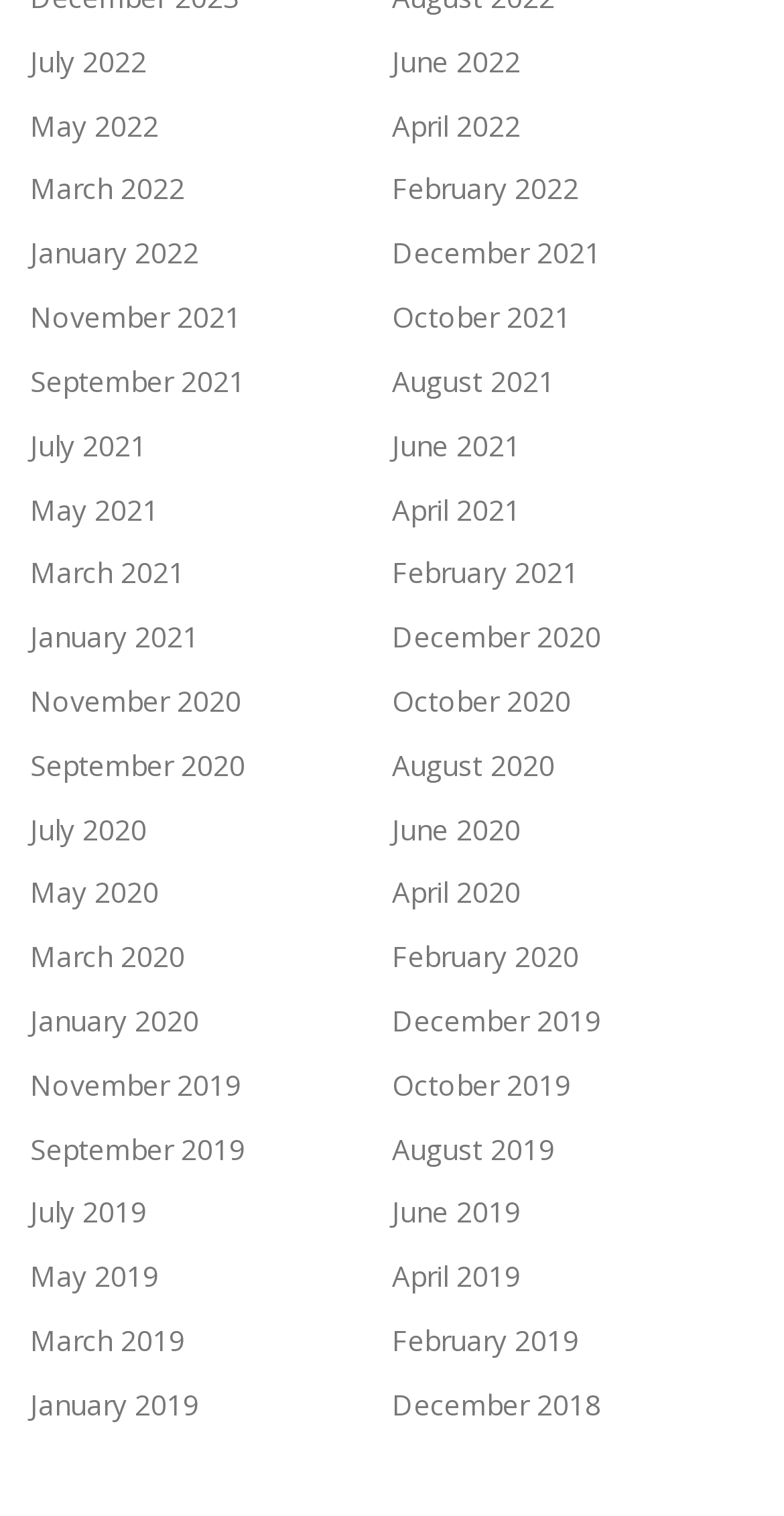How many links are on the left side of the webpage?
Refer to the image and provide a one-word or short phrase answer.

18